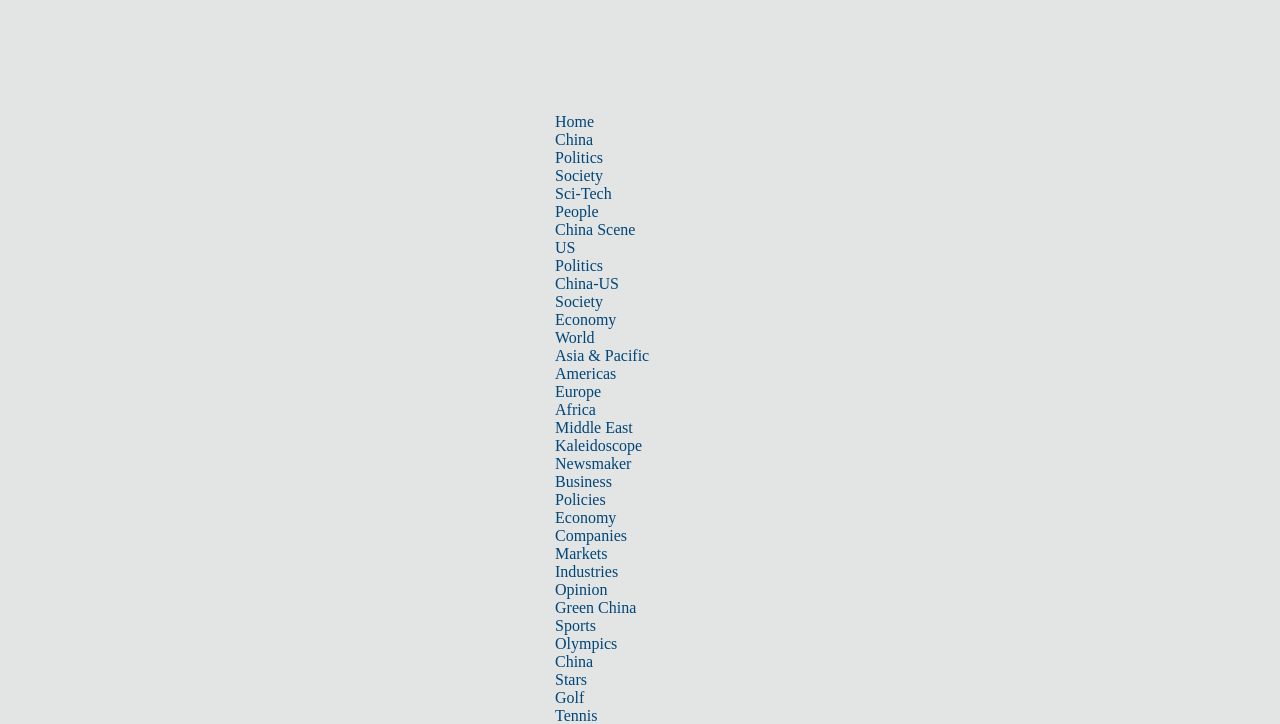What is the last link in the top navigation bar?
Respond to the question with a single word or phrase according to the image.

Tennis